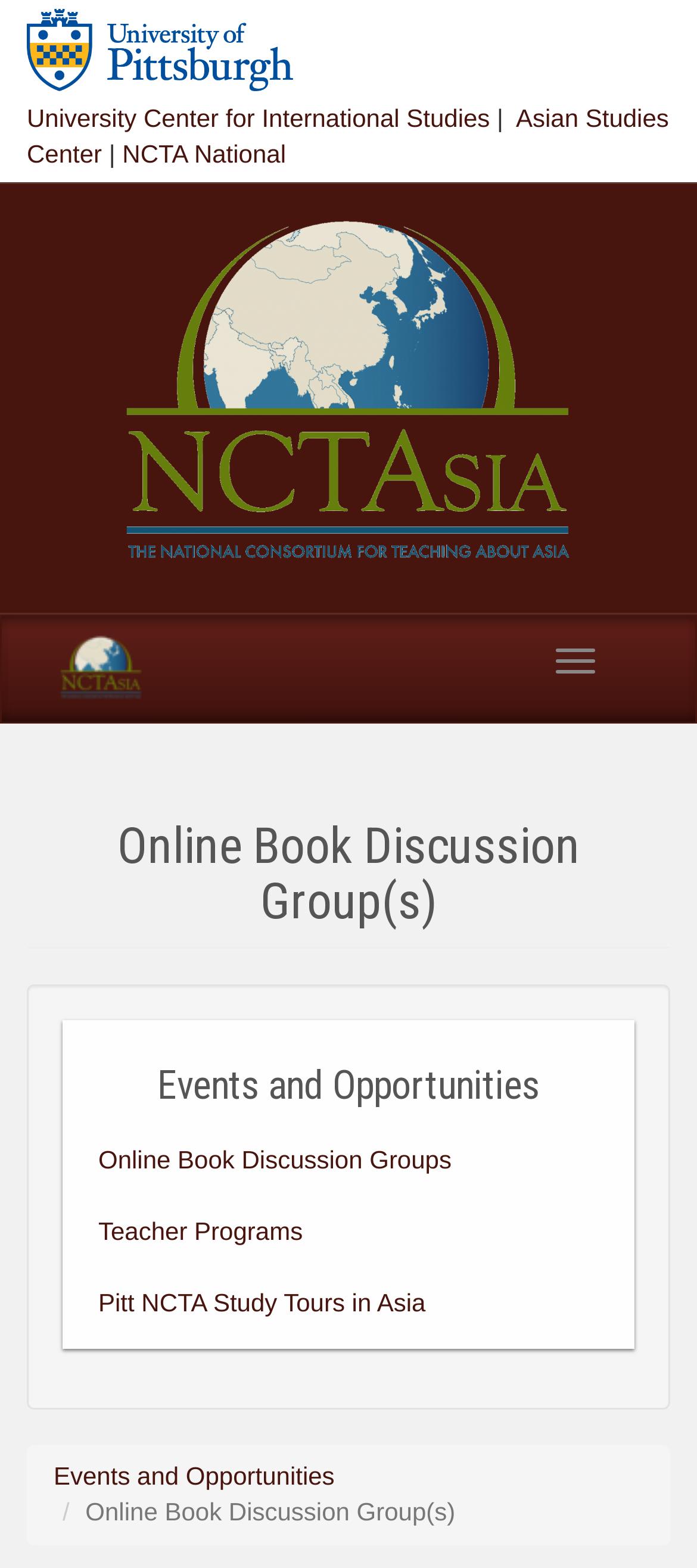Identify the bounding box coordinates of the section to be clicked to complete the task described by the following instruction: "click Home". The coordinates should be four float numbers between 0 and 1, formatted as [left, top, right, bottom].

[0.079, 0.402, 0.21, 0.451]